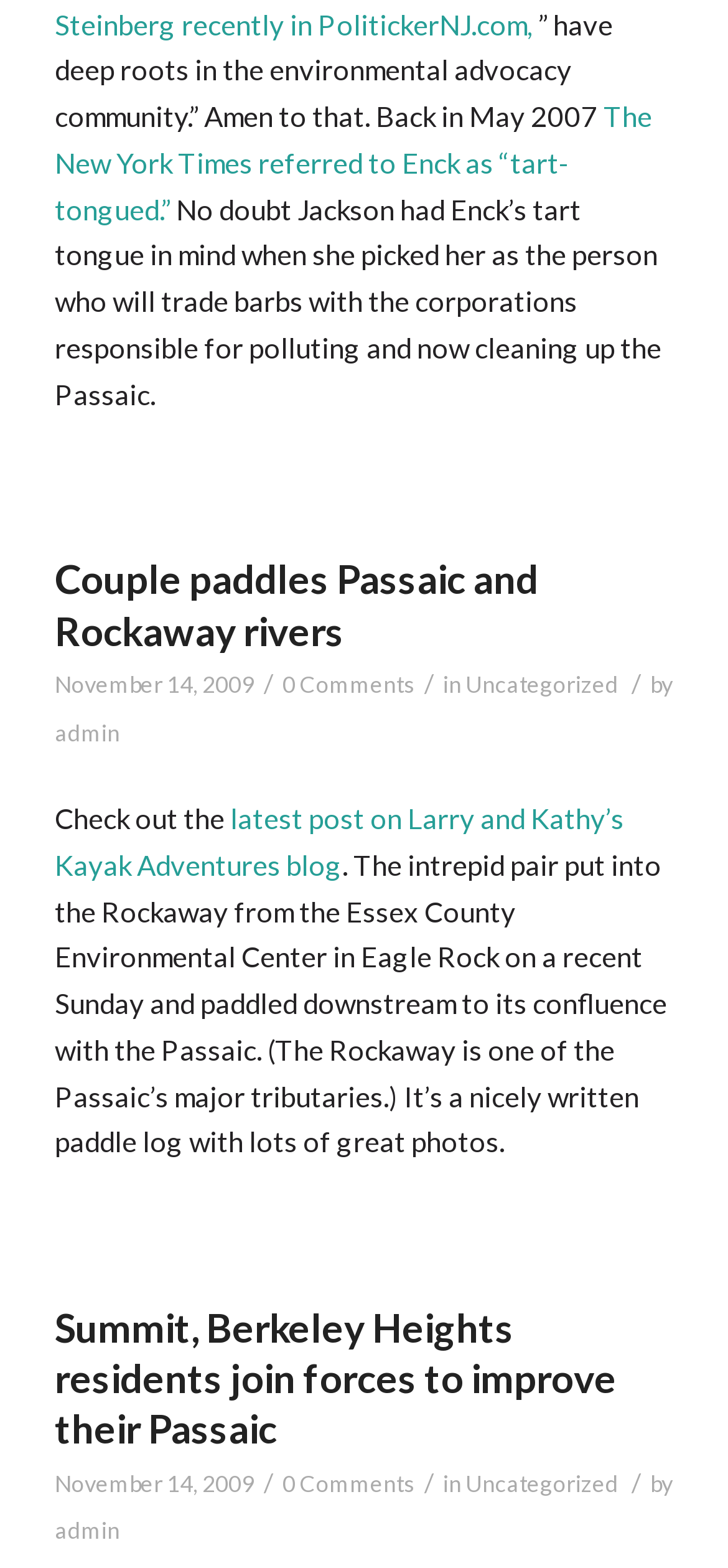Identify the bounding box coordinates of the area you need to click to perform the following instruction: "Check the latest post on Larry and Kathy’s Kayak Adventures blog".

[0.075, 0.511, 0.857, 0.562]